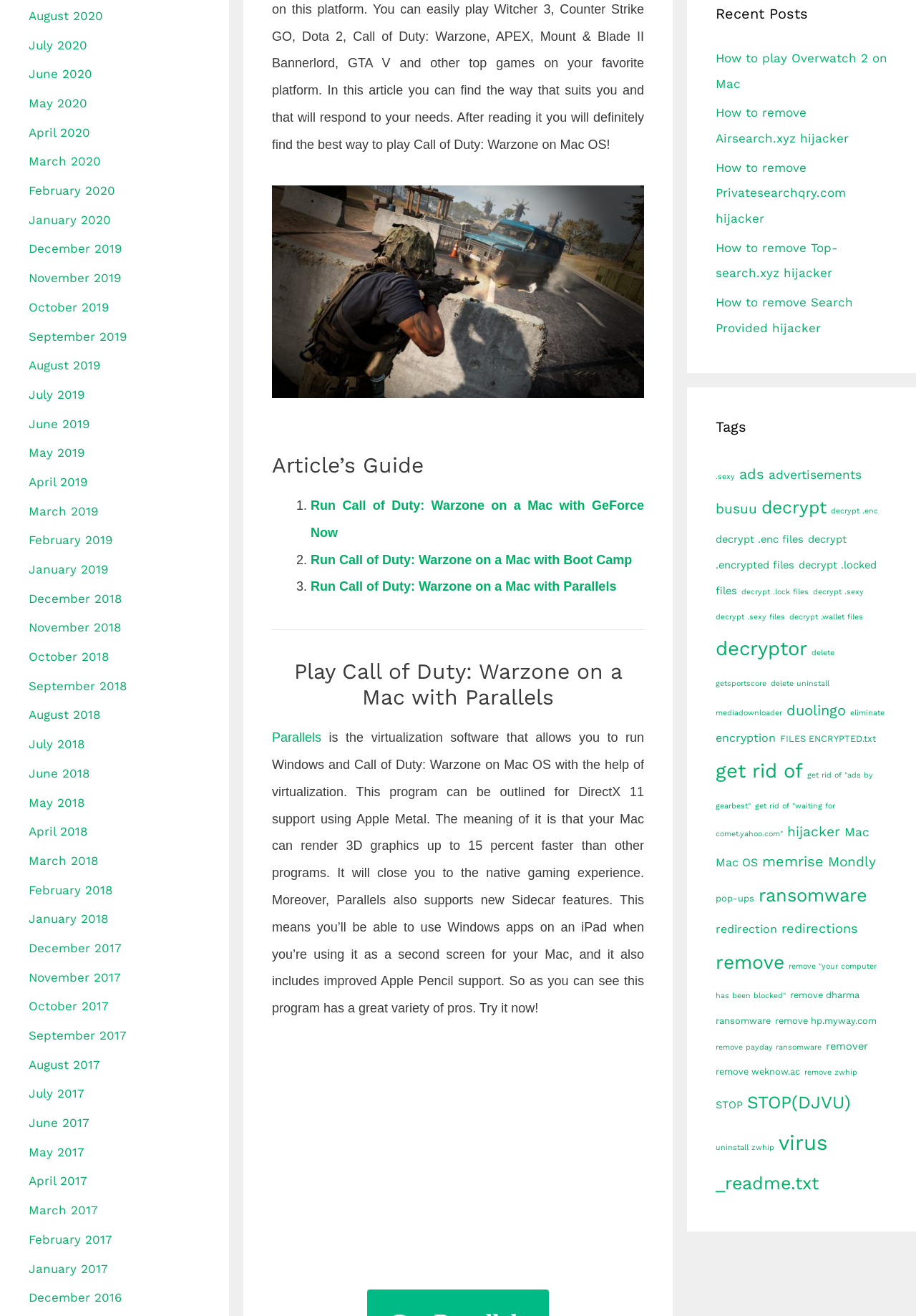Please locate the bounding box coordinates of the element's region that needs to be clicked to follow the instruction: "Visit 'Parallels' website". The bounding box coordinates should be provided as four float numbers between 0 and 1, i.e., [left, top, right, bottom].

[0.297, 0.555, 0.351, 0.566]